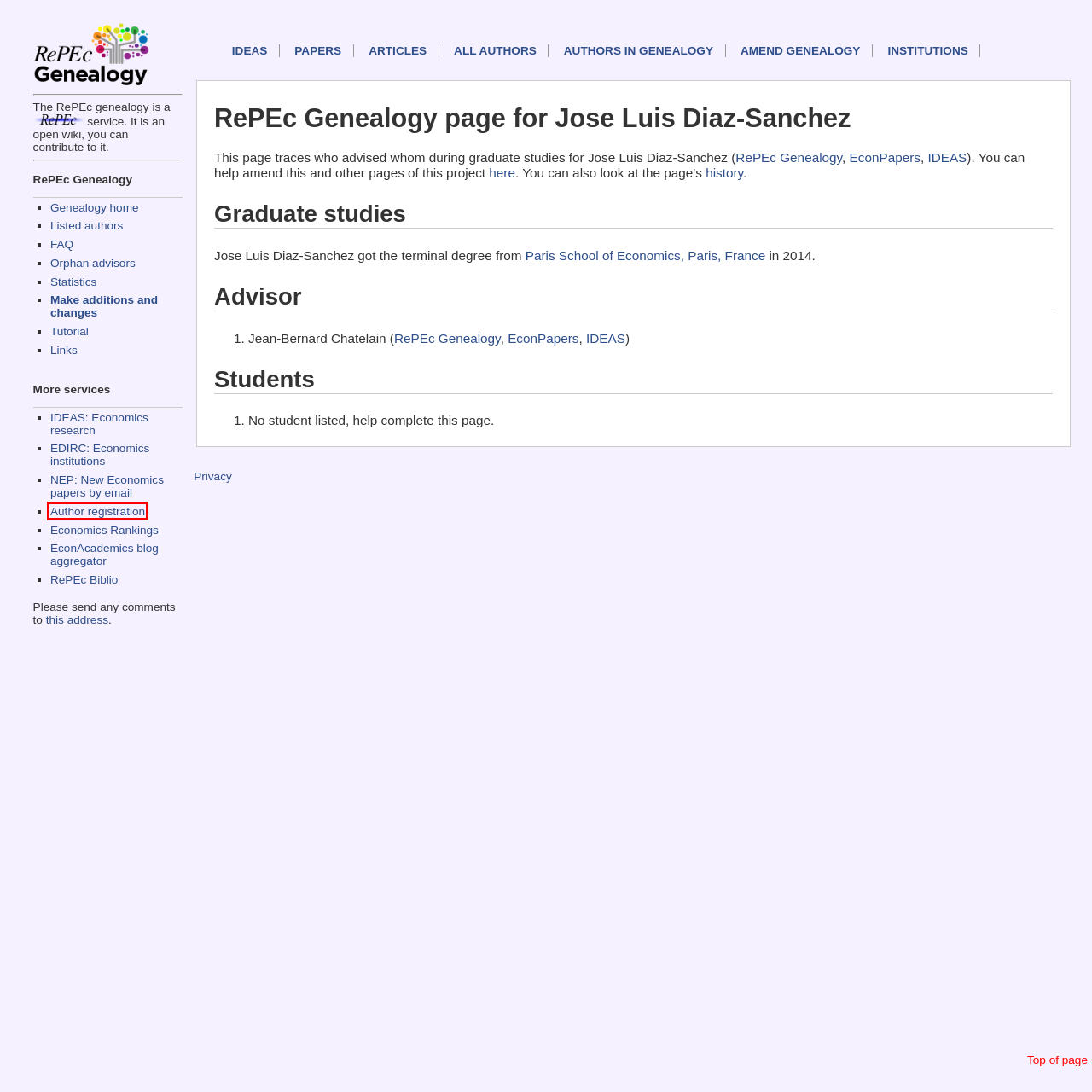Analyze the given webpage screenshot and identify the UI element within the red bounding box. Select the webpage description that best matches what you expect the new webpage to look like after clicking the element. Here are the candidates:
A. Economics and Finance Research | IDEAS/RePEc
B. Jean-Bernard Chatelain | IDEAS/RePEc
C. Paris School of Economics | EDIRC/RePEc
D. Economics Journals | IDEAS/RePEc
E. RePEc genealogy crowdsourcing tool
F. EconAcademics blog aggregator for economics research
G. EconPapers: Jean-Bernard Chatelain
H. RePEc Author Service

H